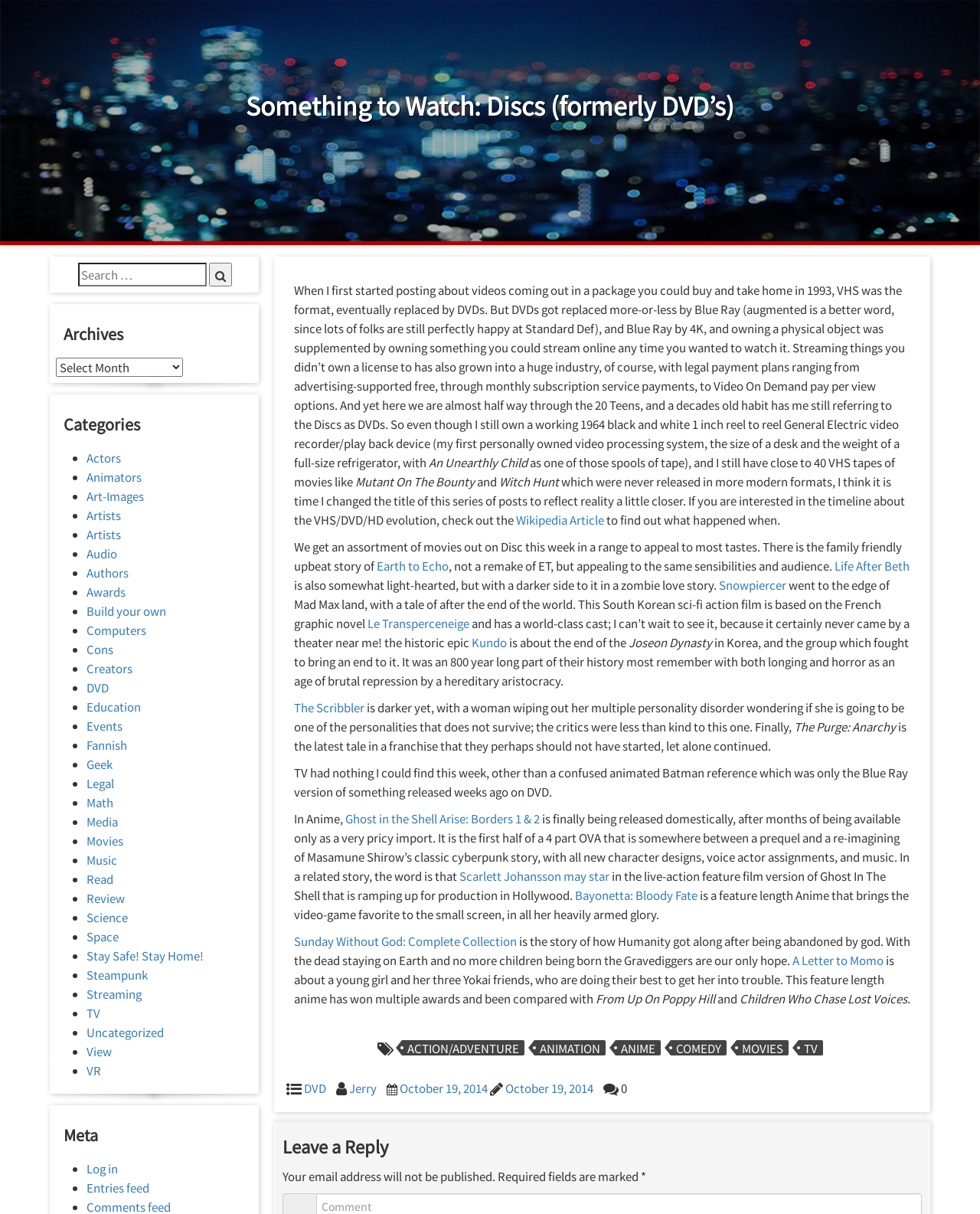Determine the bounding box coordinates for the clickable element to execute this instruction: "Select a category". Provide the coordinates as four float numbers between 0 and 1, i.e., [left, top, right, bottom].

[0.057, 0.339, 0.257, 0.36]